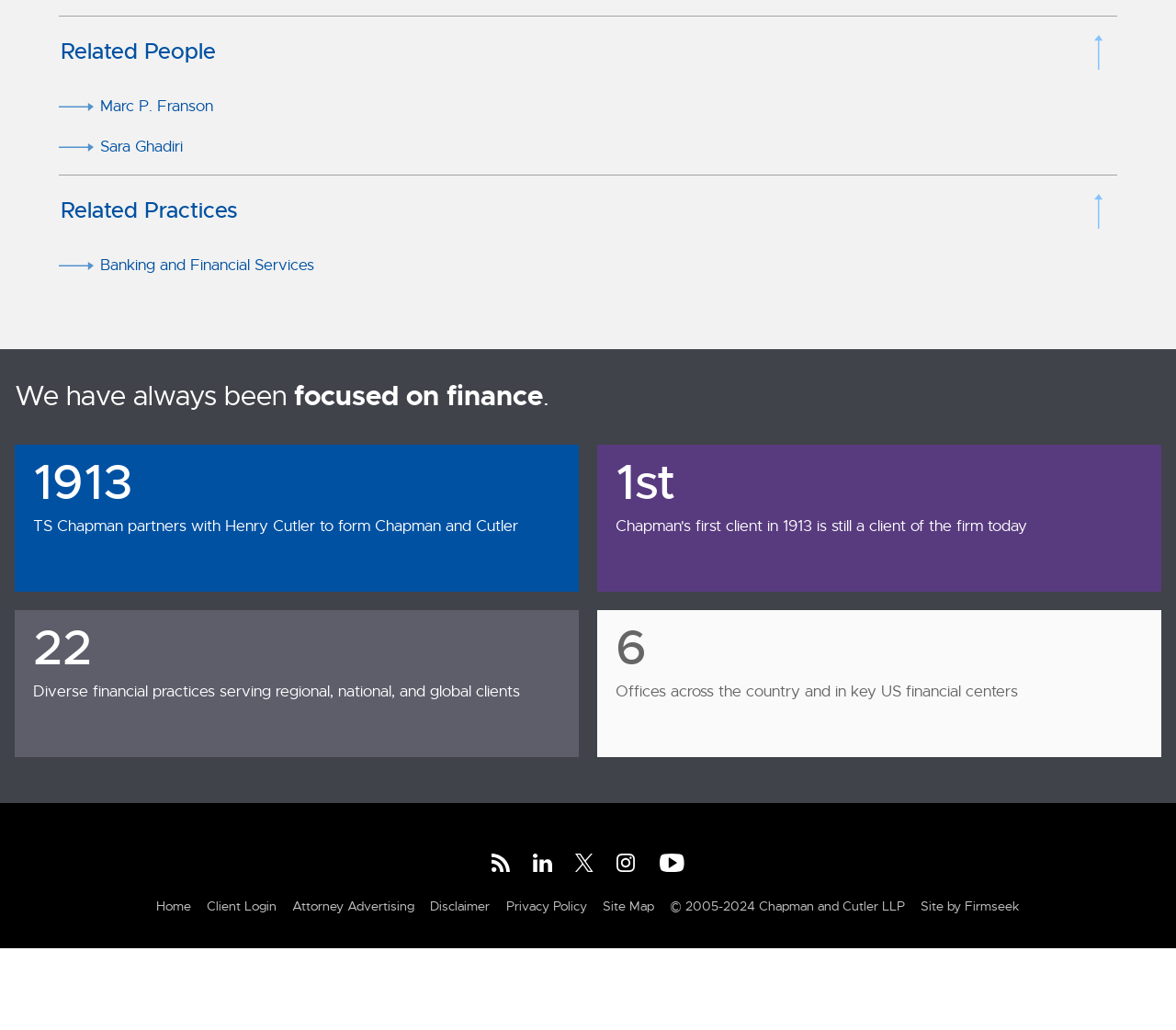Kindly determine the bounding box coordinates for the clickable area to achieve the given instruction: "Go to Home page".

[0.133, 0.873, 0.163, 0.888]